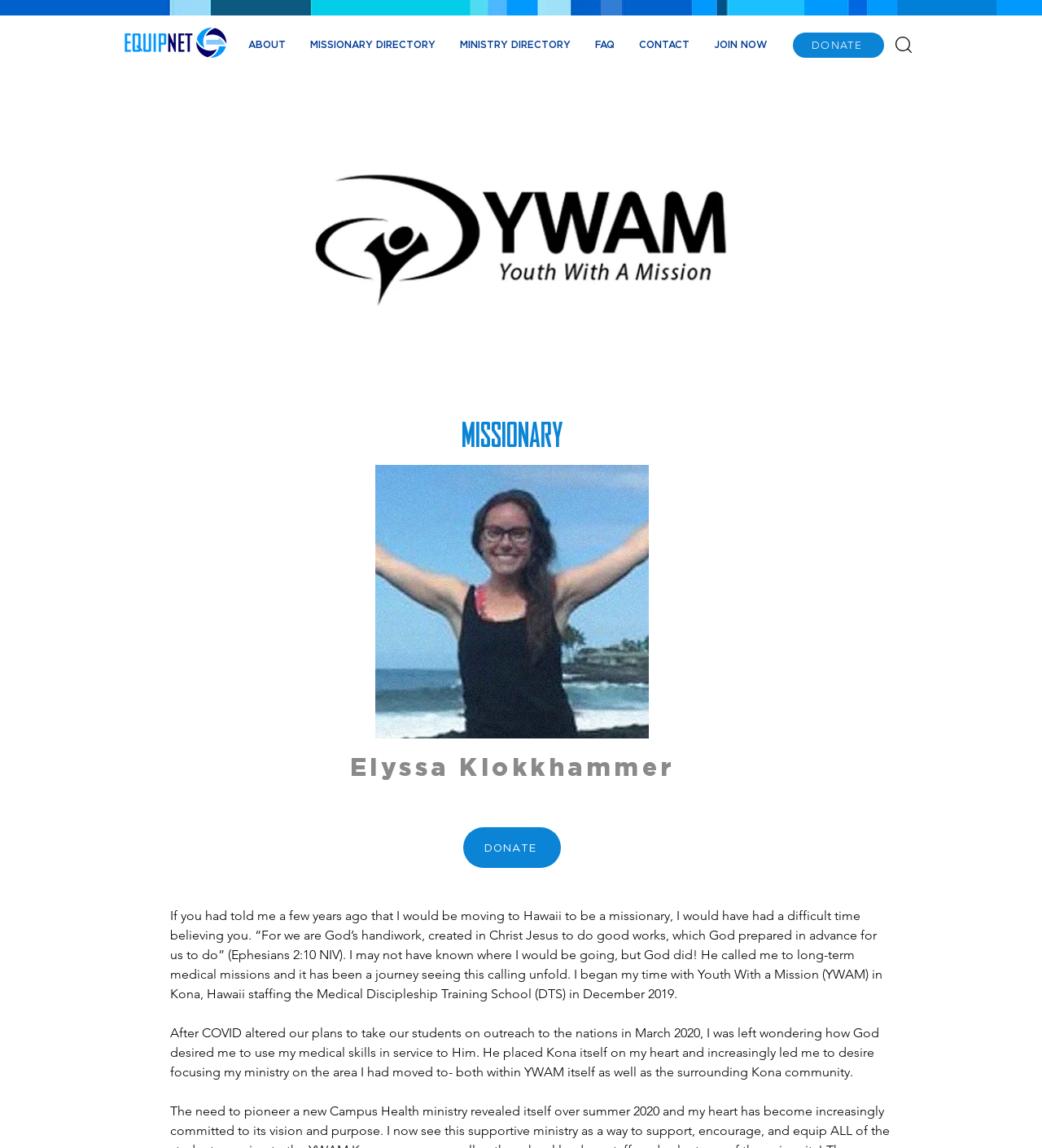Answer the question with a brief word or phrase:
What is the name of the missionary?

Elyssa Klokkhammer